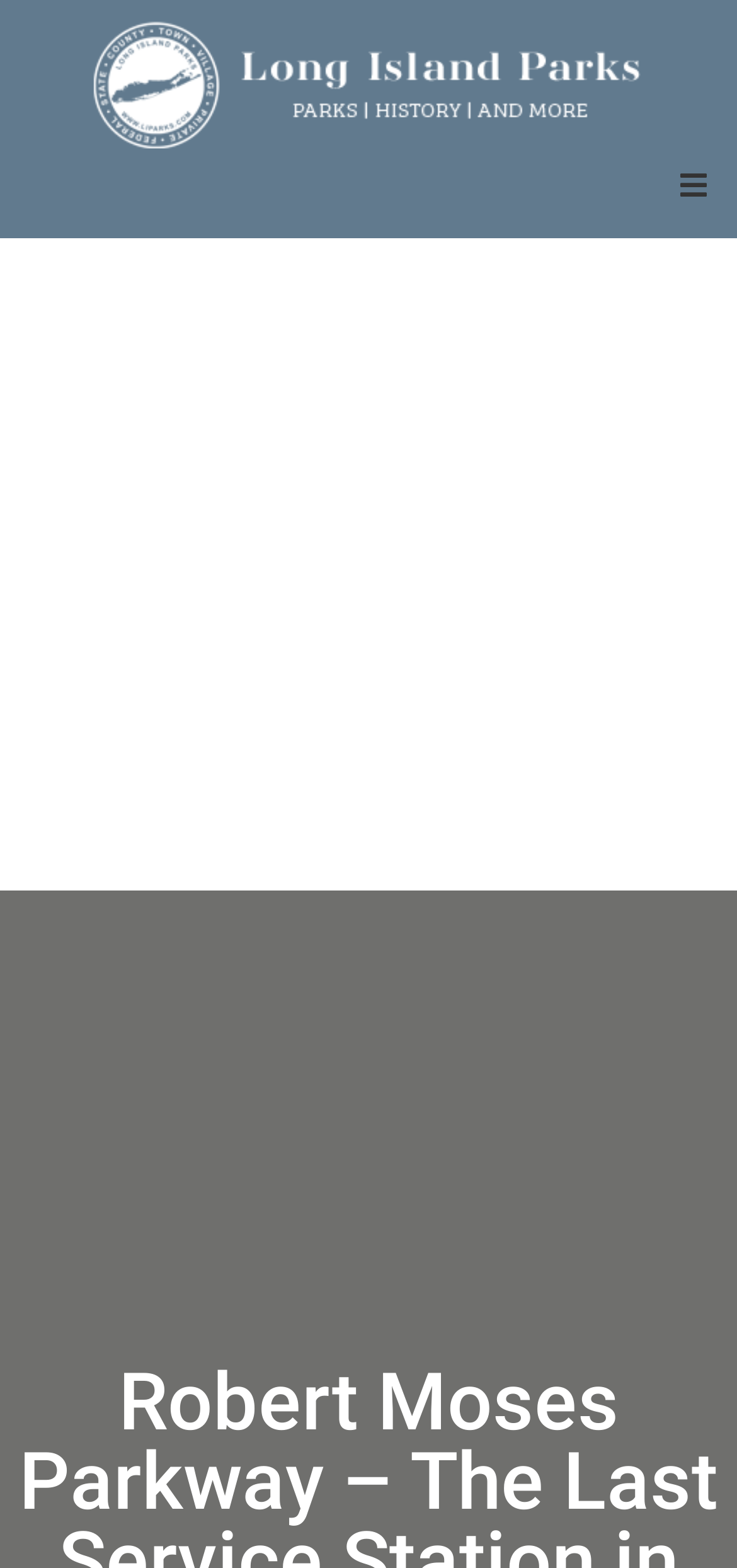How many columns are there in the menu?
Use the screenshot to answer the question with a single word or phrase.

1